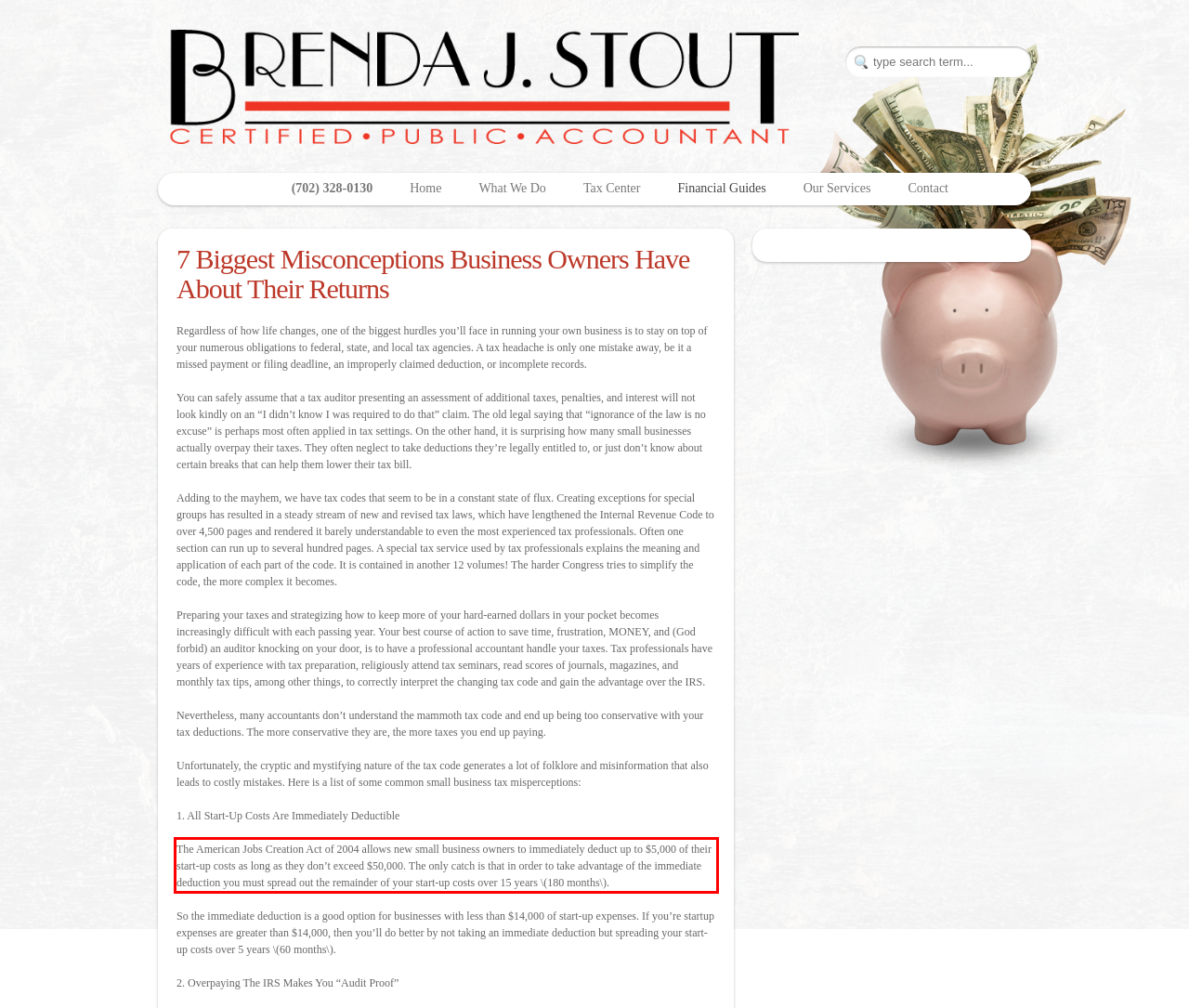Please look at the screenshot provided and find the red bounding box. Extract the text content contained within this bounding box.

The American Jobs Creation Act of 2004 allows new small business owners to immediately deduct up to $5,000 of their start-up costs as long as they don’t exceed $50,000. The only catch is that in order to take advantage of the immediate deduction you must spread out the remainder of your start-up costs over 15 years \(180 months\).